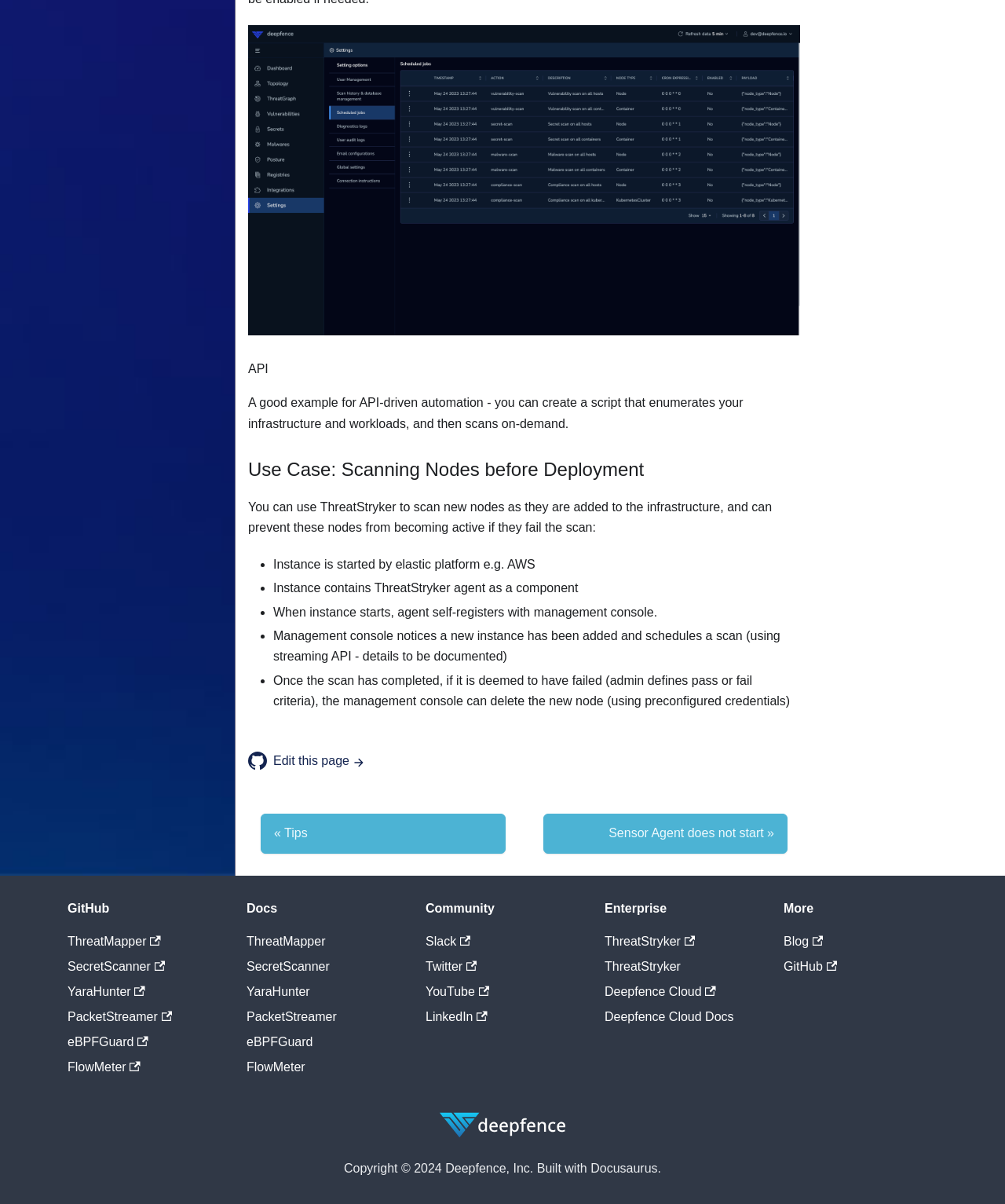Answer this question in one word or a short phrase: What happens if a scan fails?

Management console can delete the new node